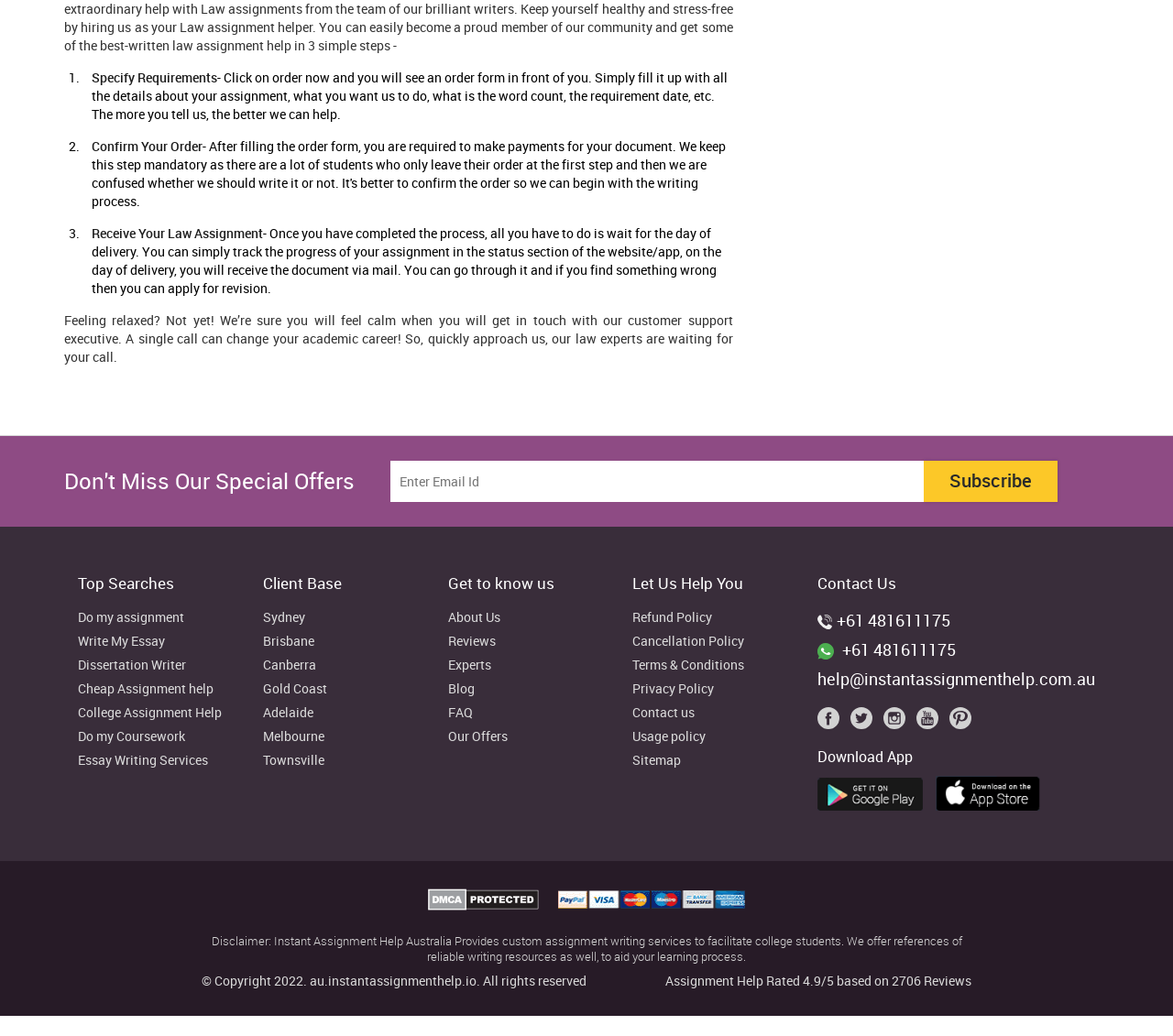Please determine the bounding box of the UI element that matches this description: Cancellation Policy. The coordinates should be given as (top-left x, top-left y, bottom-right x, bottom-right y), with all values between 0 and 1.

[0.539, 0.612, 0.673, 0.635]